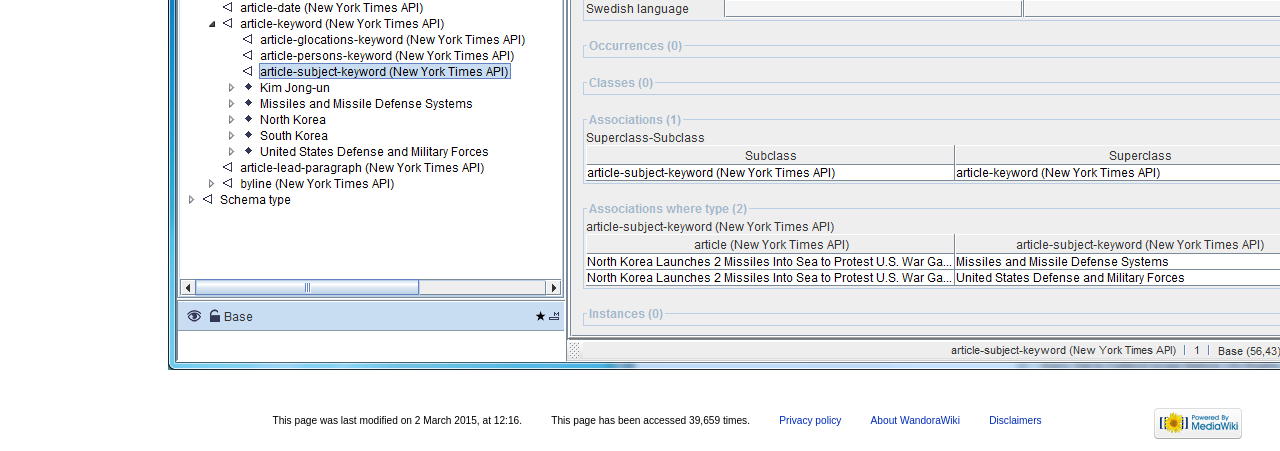How many links are there at the bottom of the webpage?
Give a one-word or short-phrase answer derived from the screenshot.

4